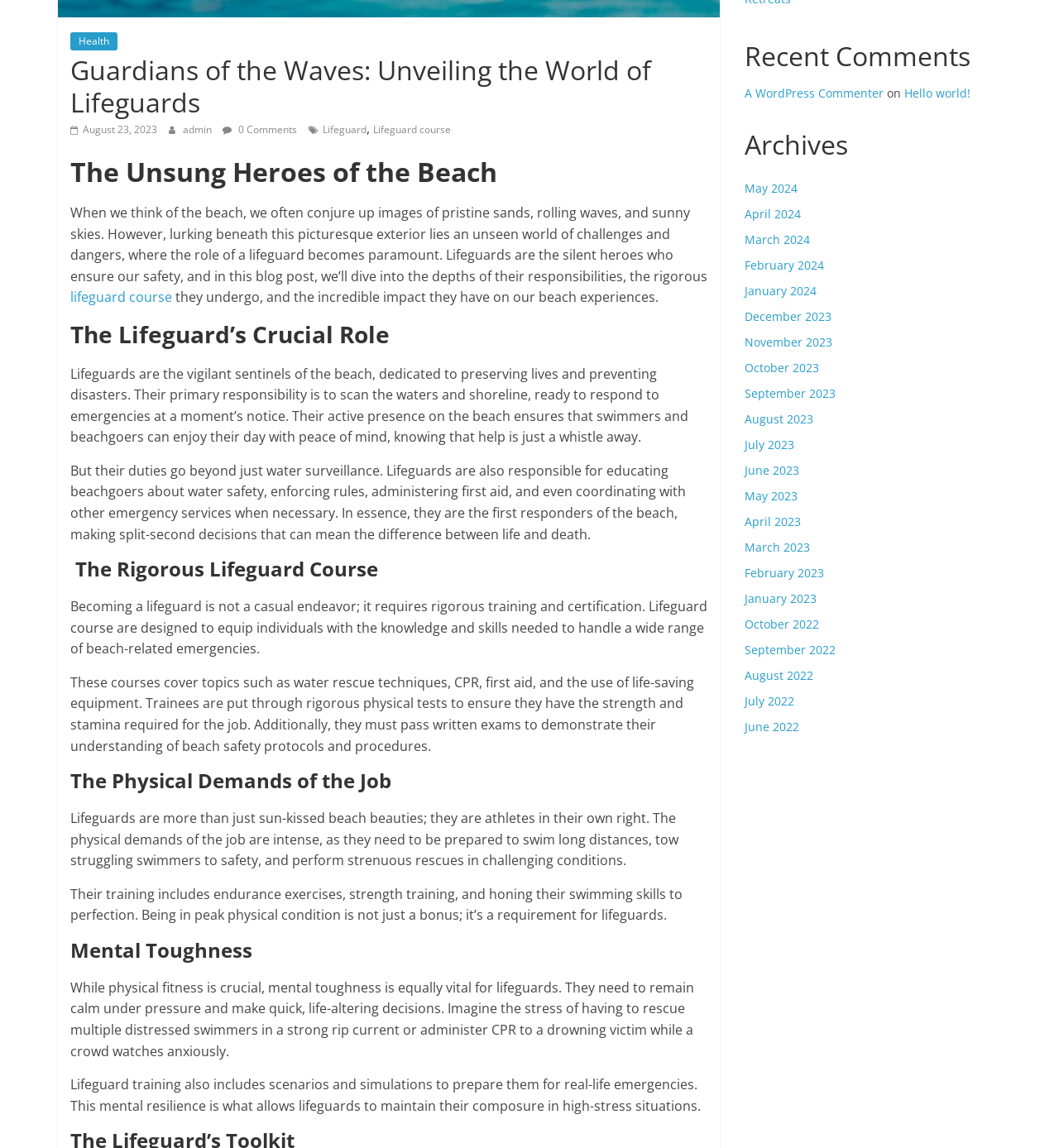Locate the UI element described by March 2023 in the provided webpage screenshot. Return the bounding box coordinates in the format (top-left x, top-left y, bottom-right x, bottom-right y), ensuring all values are between 0 and 1.

[0.703, 0.47, 0.765, 0.484]